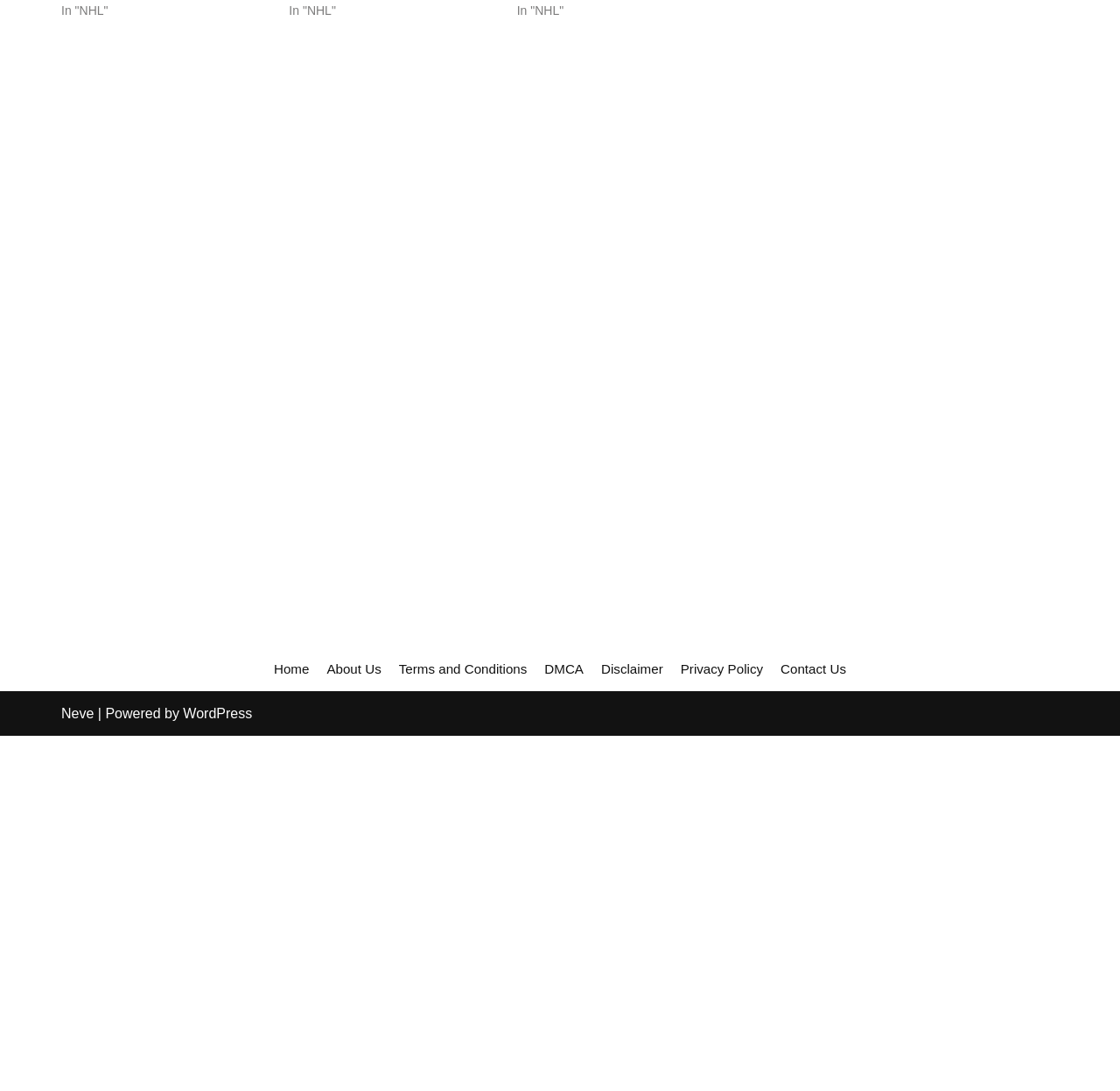Determine the bounding box coordinates of the clickable region to execute the instruction: "Read related article". The coordinates should be four float numbers between 0 and 1, denoted as [left, top, right, bottom].

[0.055, 0.279, 0.233, 0.308]